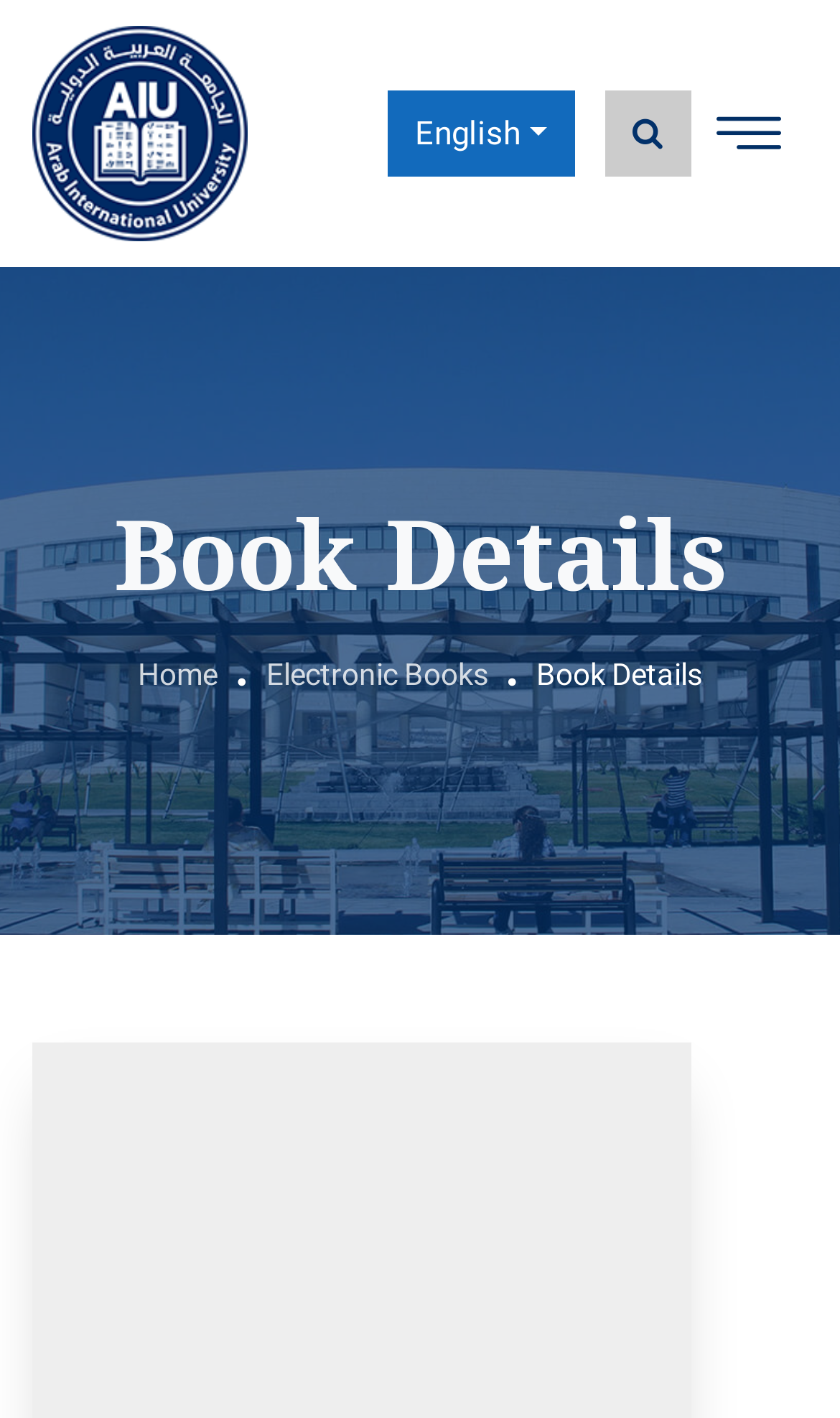Please analyze the image and give a detailed answer to the question:
How many navigation links are there below the 'Book Details' heading?

I counted the number of link elements below the 'Book Details' heading, which has a bounding box coordinate of [0.038, 0.356, 0.962, 0.424]. I found three links: 'Home', 'Electronic Books', and another link with no OCR text.